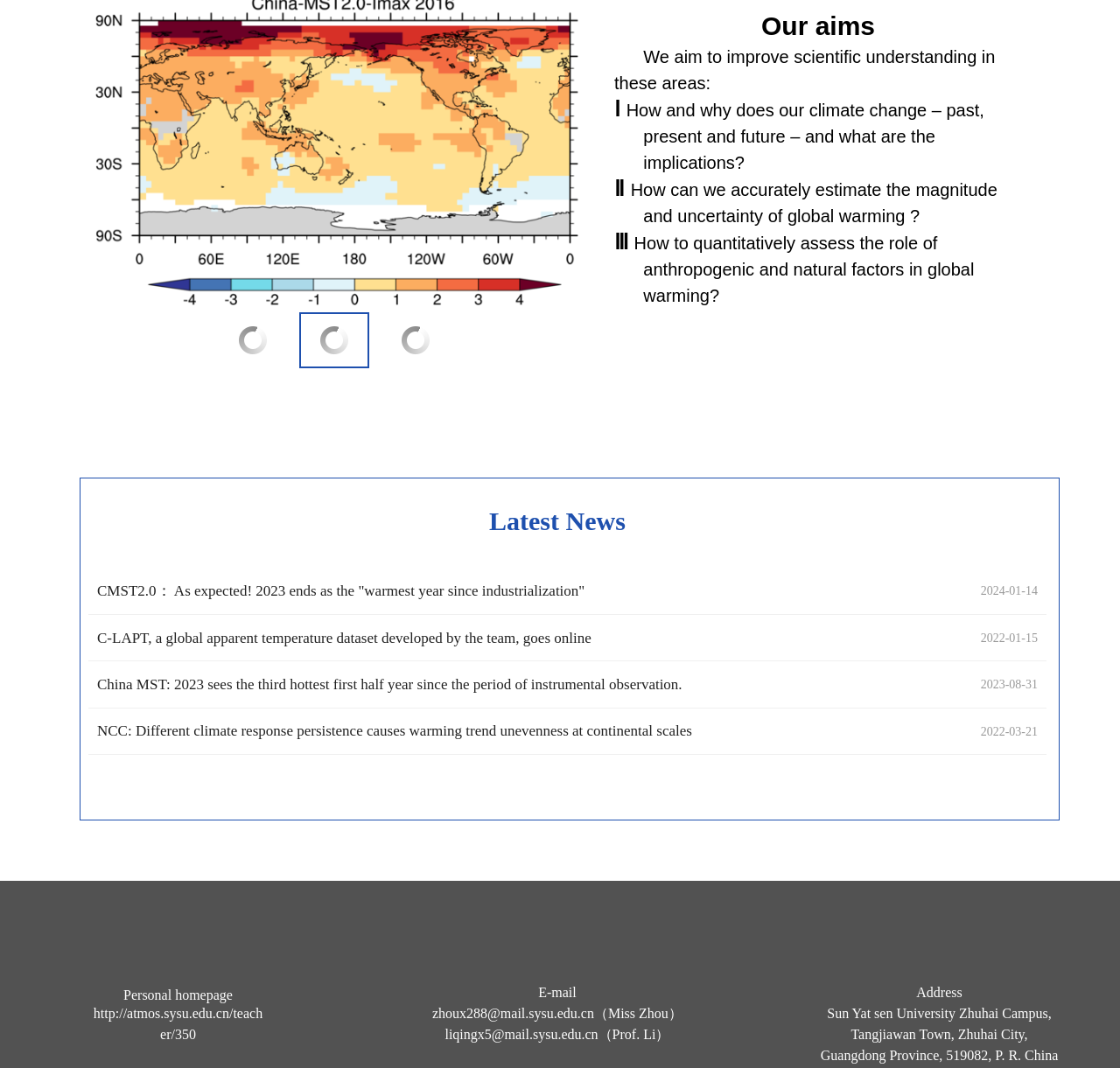Provide a one-word or short-phrase answer to the question:
How many aims are listed on the webpage?

3